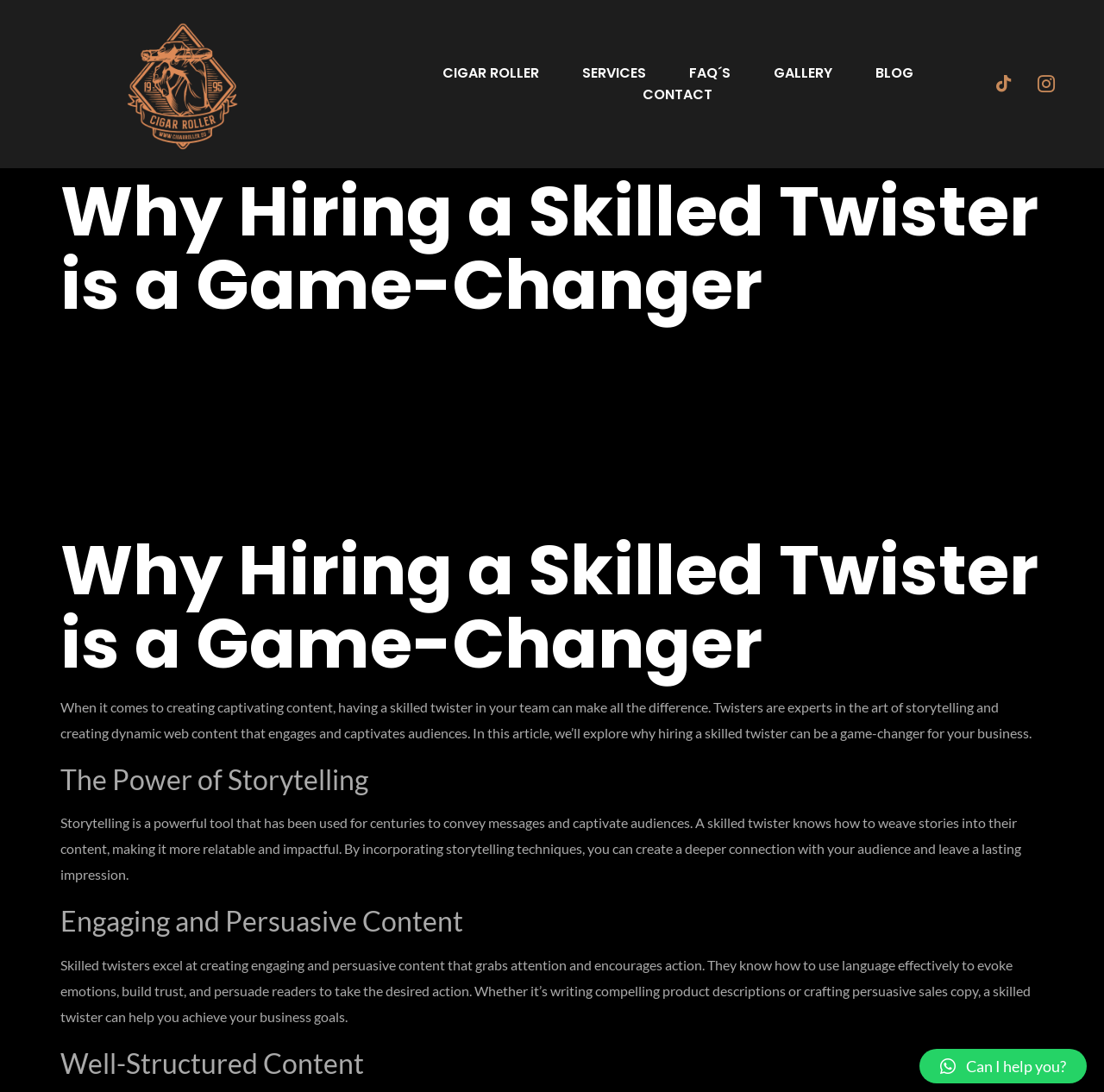Respond concisely with one word or phrase to the following query:
How many navigation links are there in the top menu?

5